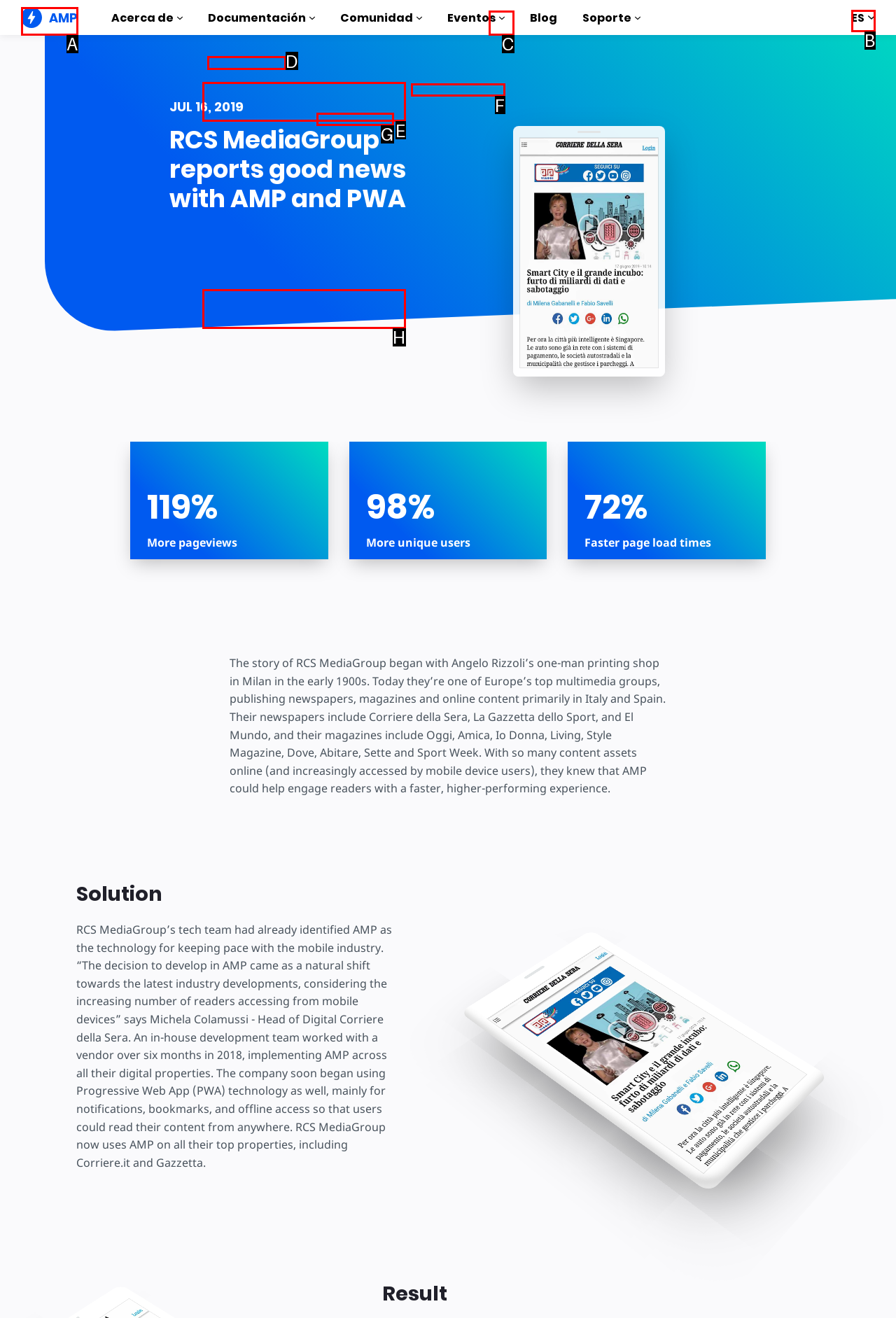For the task "Get started with 'Comenzar'", which option's letter should you click? Answer with the letter only.

D